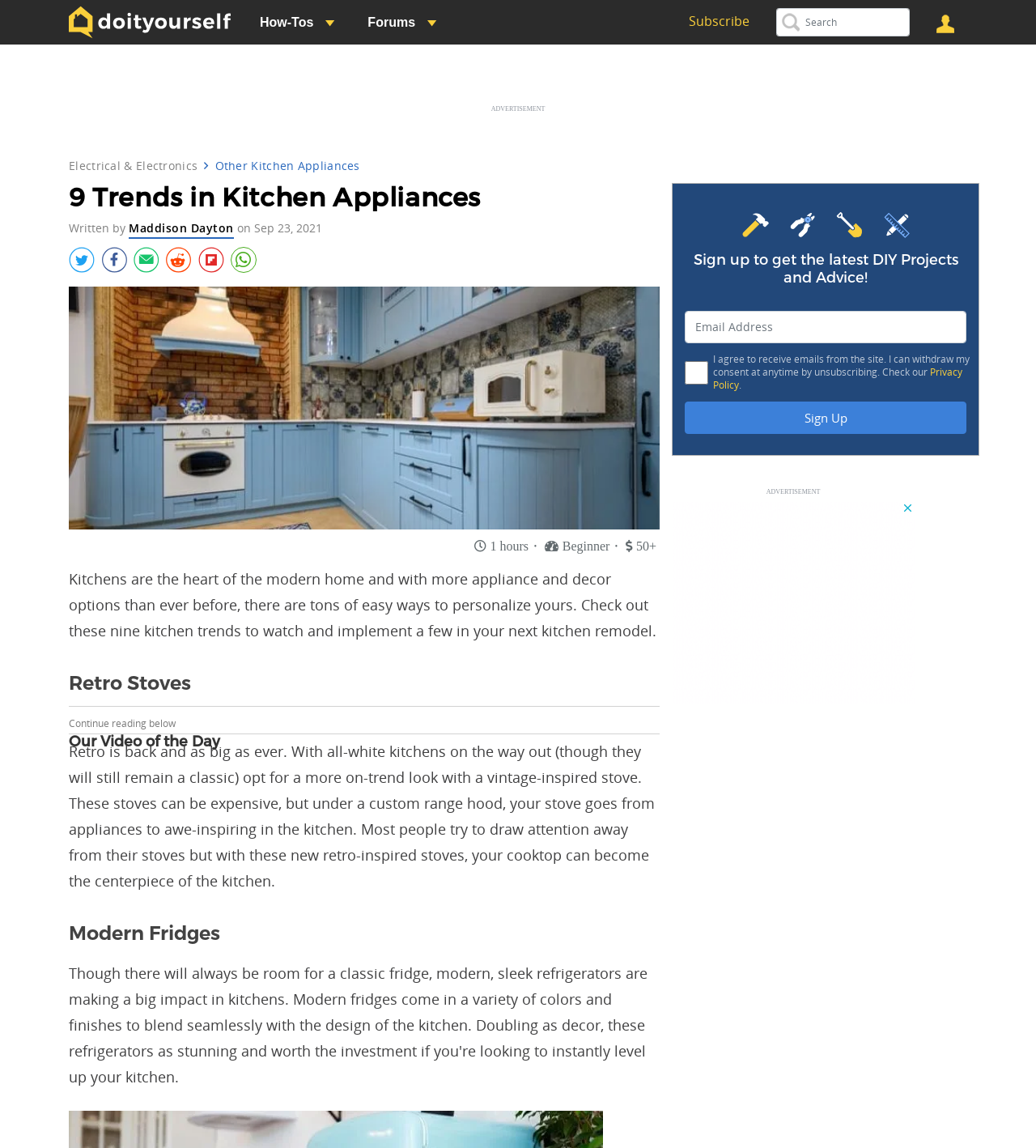Locate the bounding box coordinates of the element to click to perform the following action: 'View the DIY Home page'. The coordinates should be given as four float values between 0 and 1, in the form of [left, top, right, bottom].

[0.031, 0.001, 0.062, 0.046]